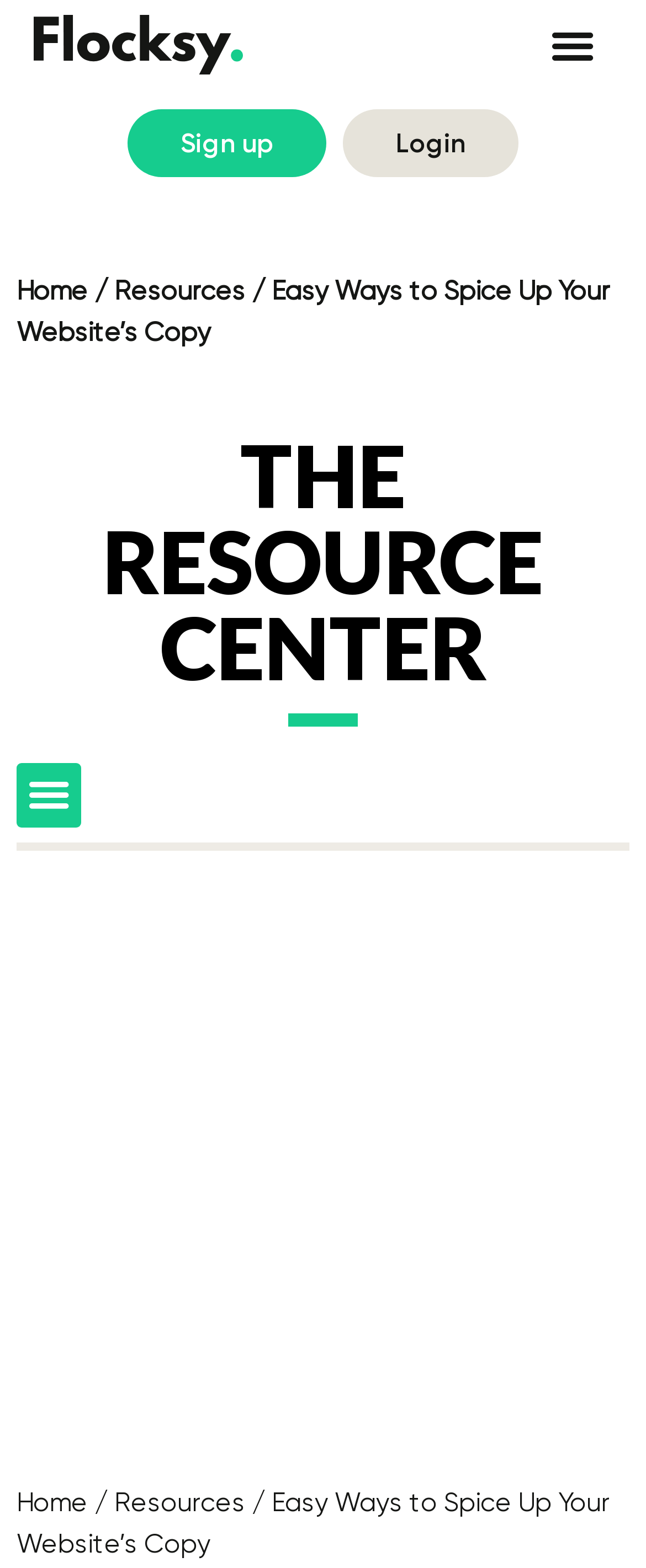Answer the following inquiry with a single word or phrase:
What is the purpose of the search bar?

To search resources